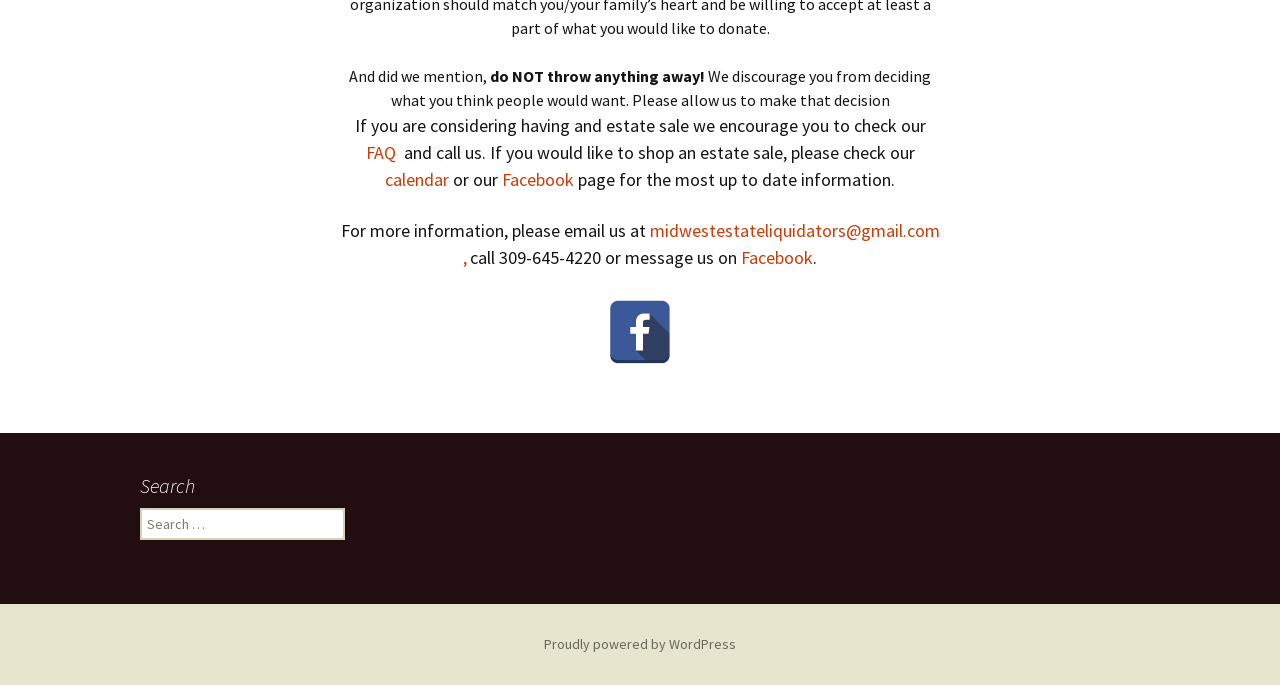Provide the bounding box coordinates for the UI element that is described as: "midwestestateliquidators@gmail.com ,".

[0.362, 0.323, 0.734, 0.392]